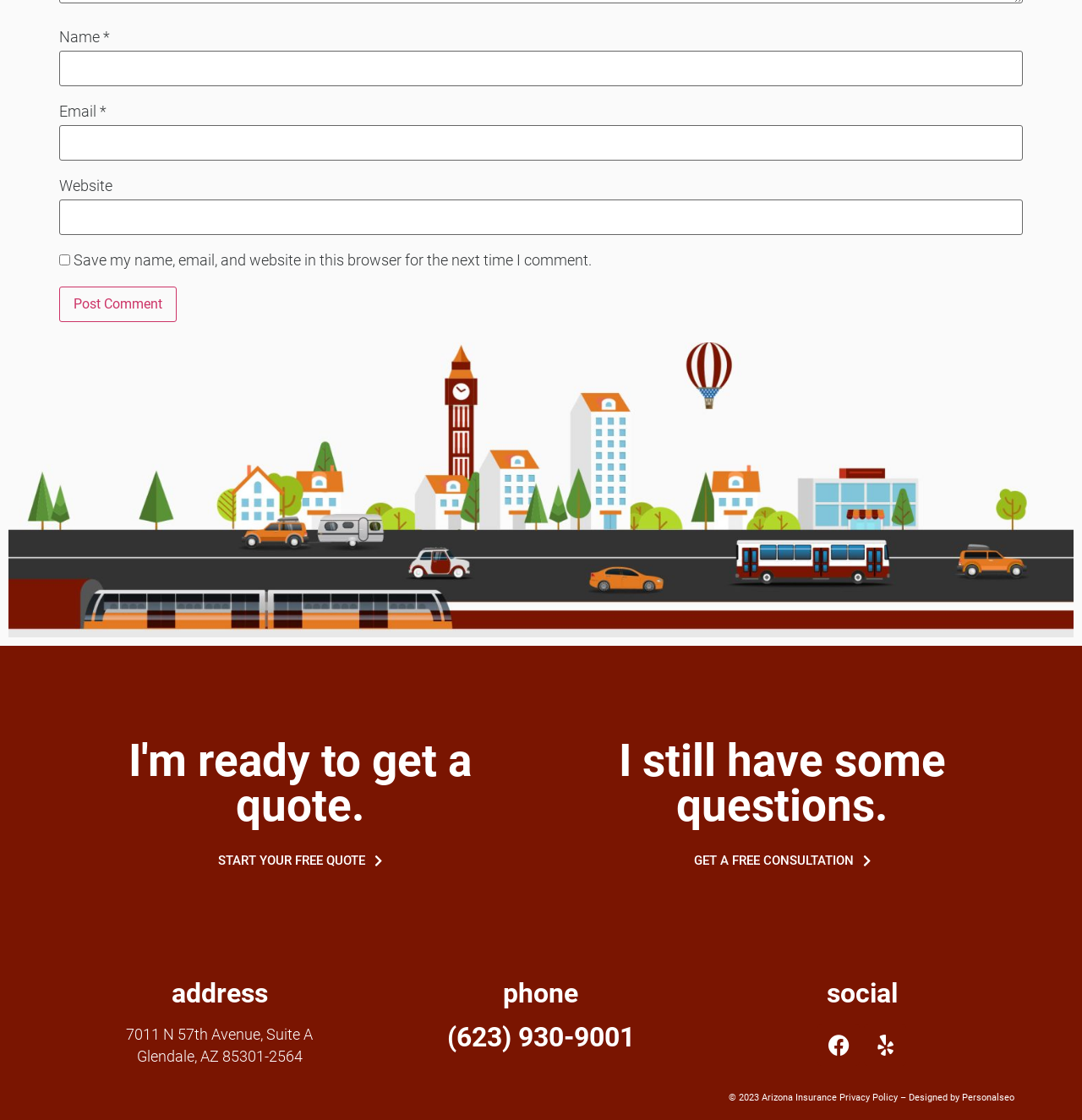Find the bounding box coordinates of the clickable area that will achieve the following instruction: "Enter your name".

[0.055, 0.045, 0.945, 0.077]